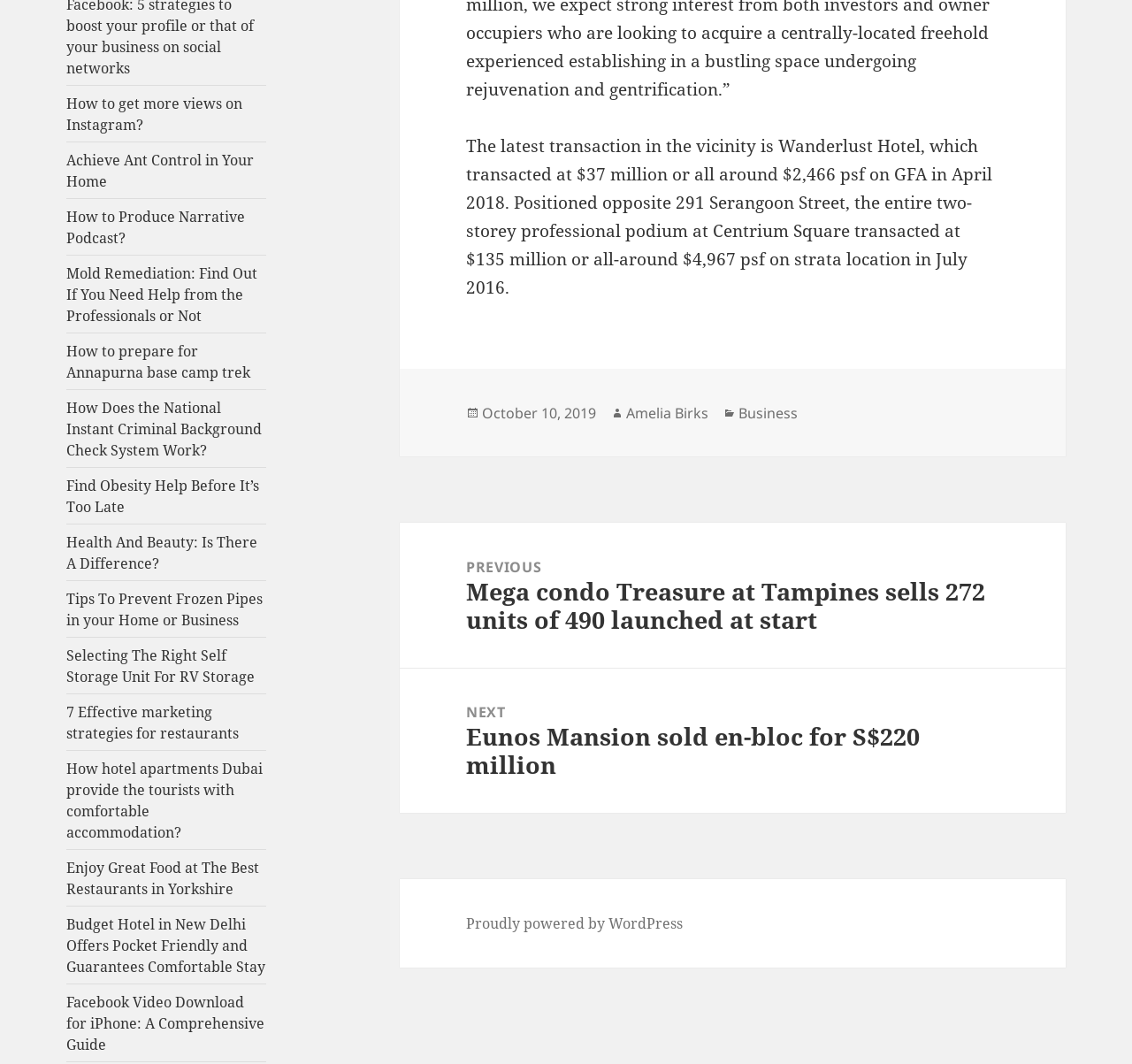Determine the bounding box coordinates for the element that should be clicked to follow this instruction: "Learn about the author Amelia Birks". The coordinates should be given as four float numbers between 0 and 1, in the format [left, top, right, bottom].

[0.553, 0.379, 0.626, 0.398]